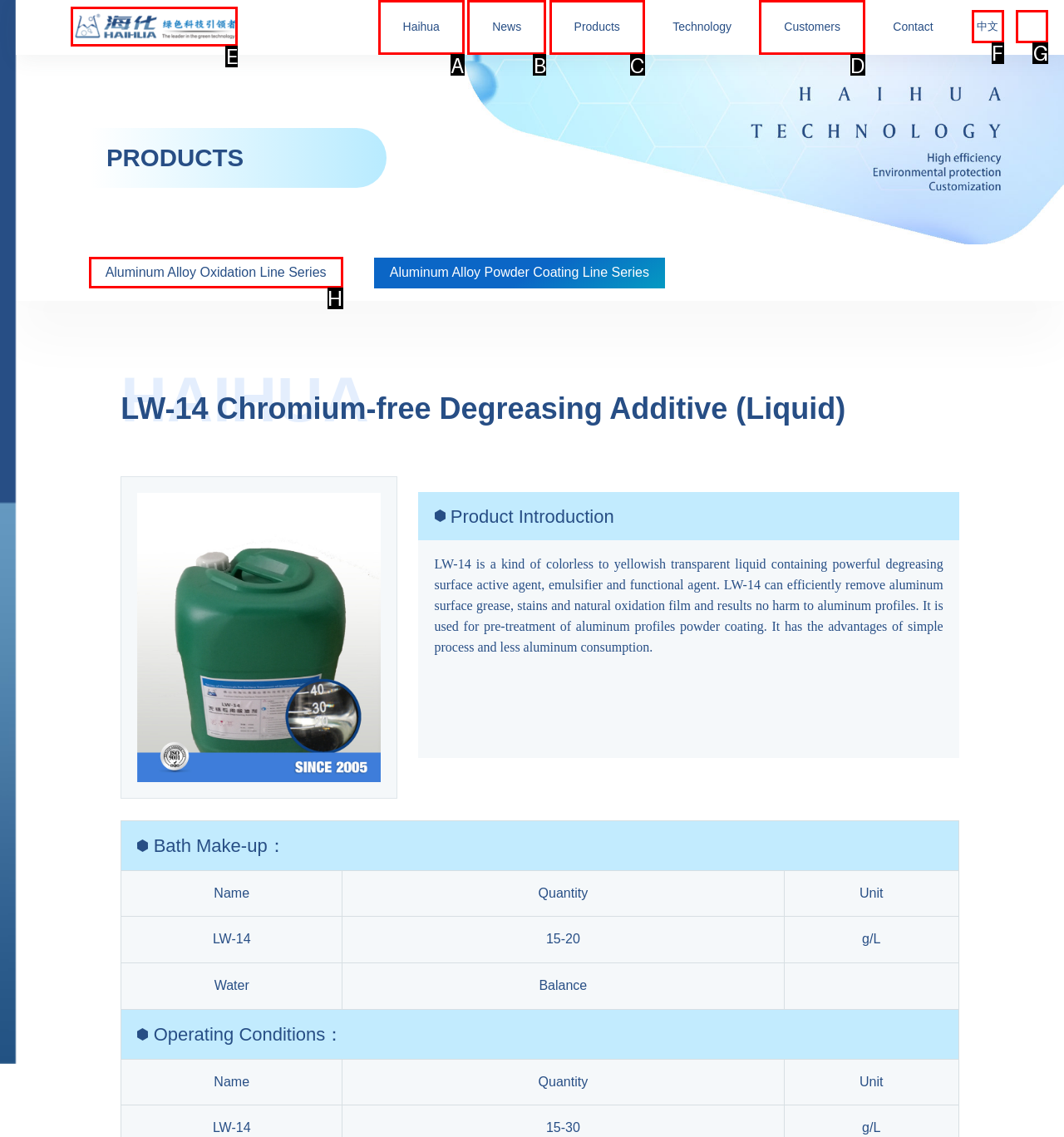Determine which option you need to click to execute the following task: View the 'Aluminum Alloy Oxidation Line Series' product. Provide your answer as a single letter.

H